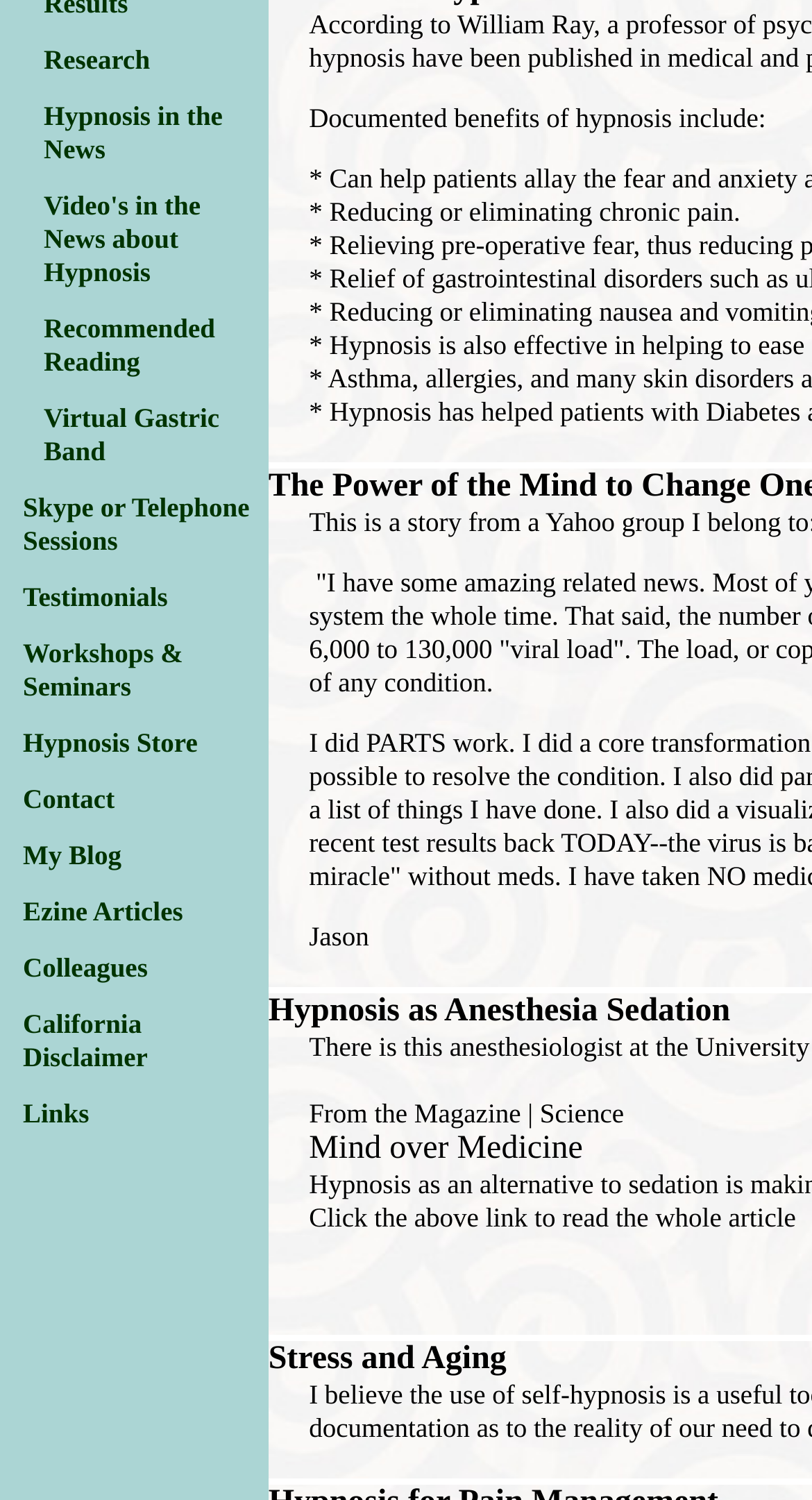Determine the bounding box coordinates in the format (top-left x, top-left y, bottom-right x, bottom-right y). Ensure all values are floating point numbers between 0 and 1. Identify the bounding box of the UI element described by: Hypnosis as Anesthesia Sedation

[0.33, 0.662, 0.899, 0.686]